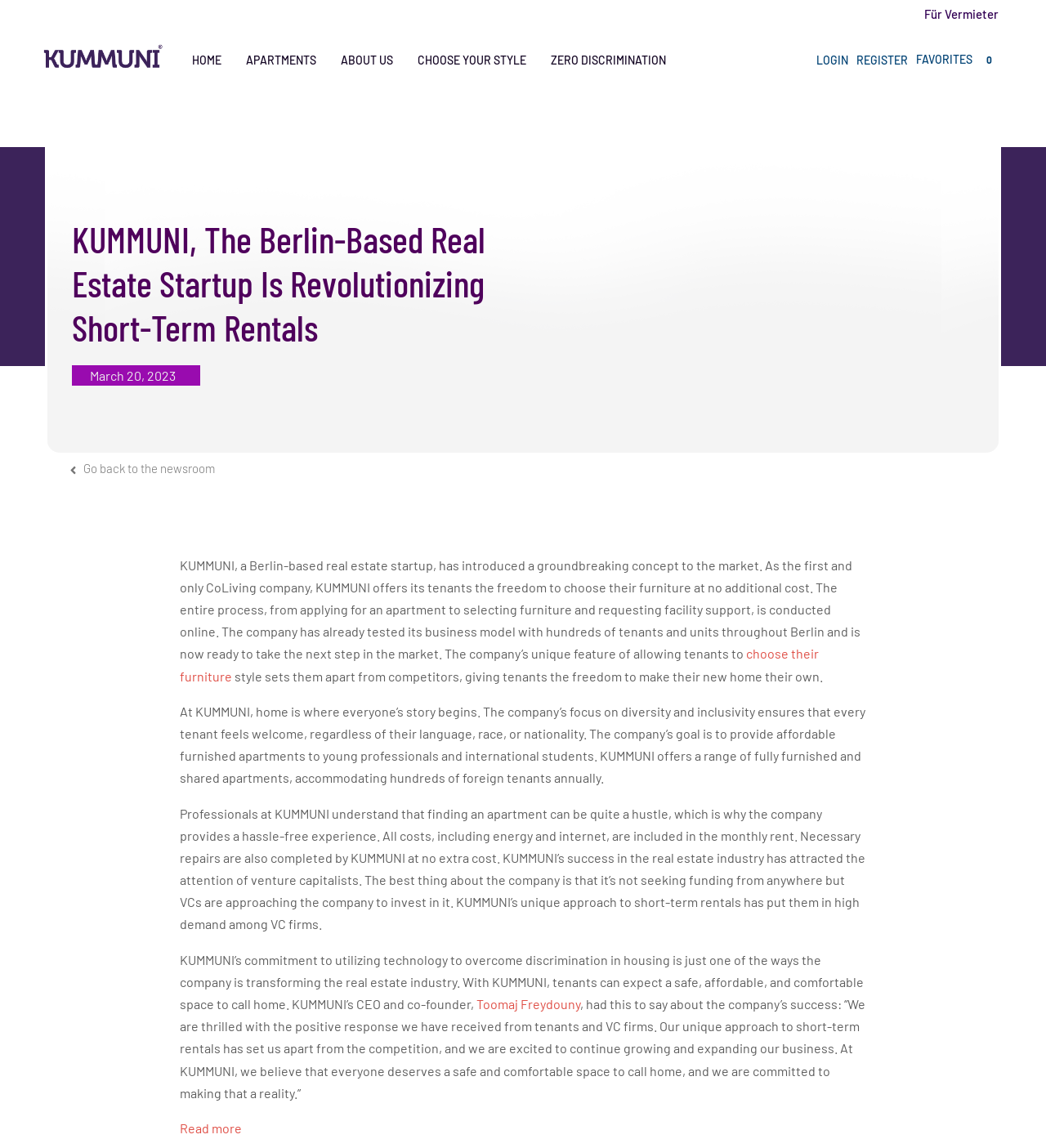Using the provided description Go back to the newsroom, find the bounding box coordinates for the UI element. Provide the coordinates in (top-left x, top-left y, bottom-right x, bottom-right y) format, ensuring all values are between 0 and 1.

[0.045, 0.394, 0.224, 0.423]